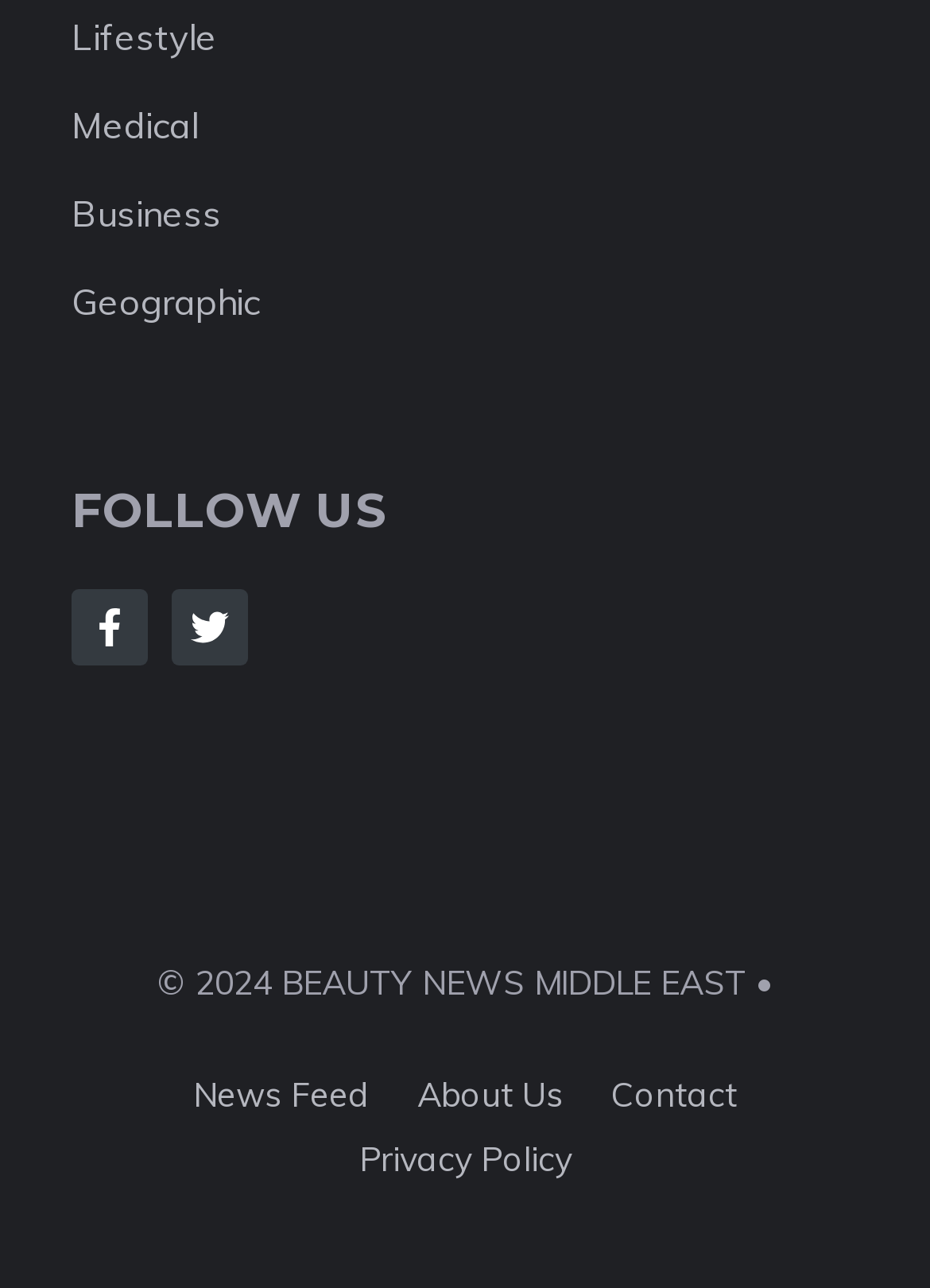Please specify the bounding box coordinates of the area that should be clicked to accomplish the following instruction: "Click on Lifestyle". The coordinates should consist of four float numbers between 0 and 1, i.e., [left, top, right, bottom].

[0.077, 0.011, 0.233, 0.046]